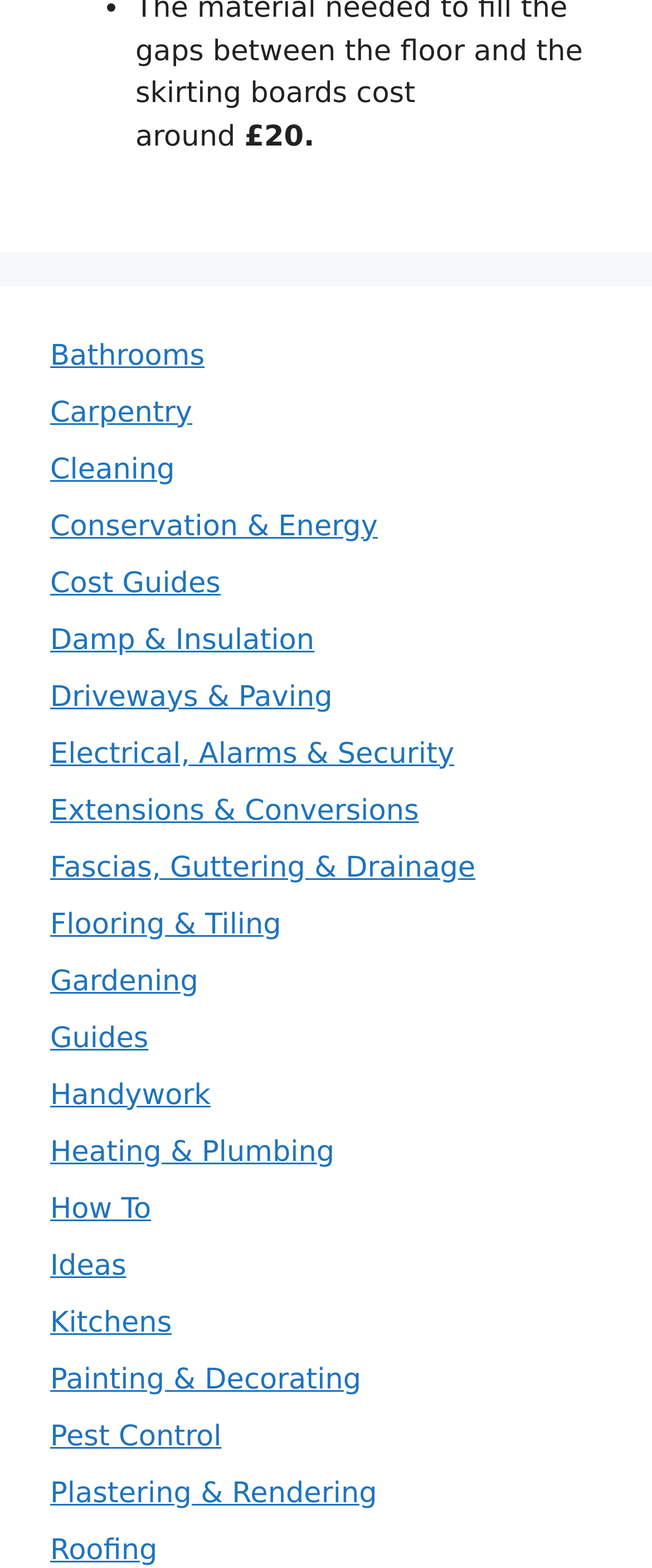Could you locate the bounding box coordinates for the section that should be clicked to accomplish this task: "Click Bathrooms".

[0.077, 0.216, 0.314, 0.238]